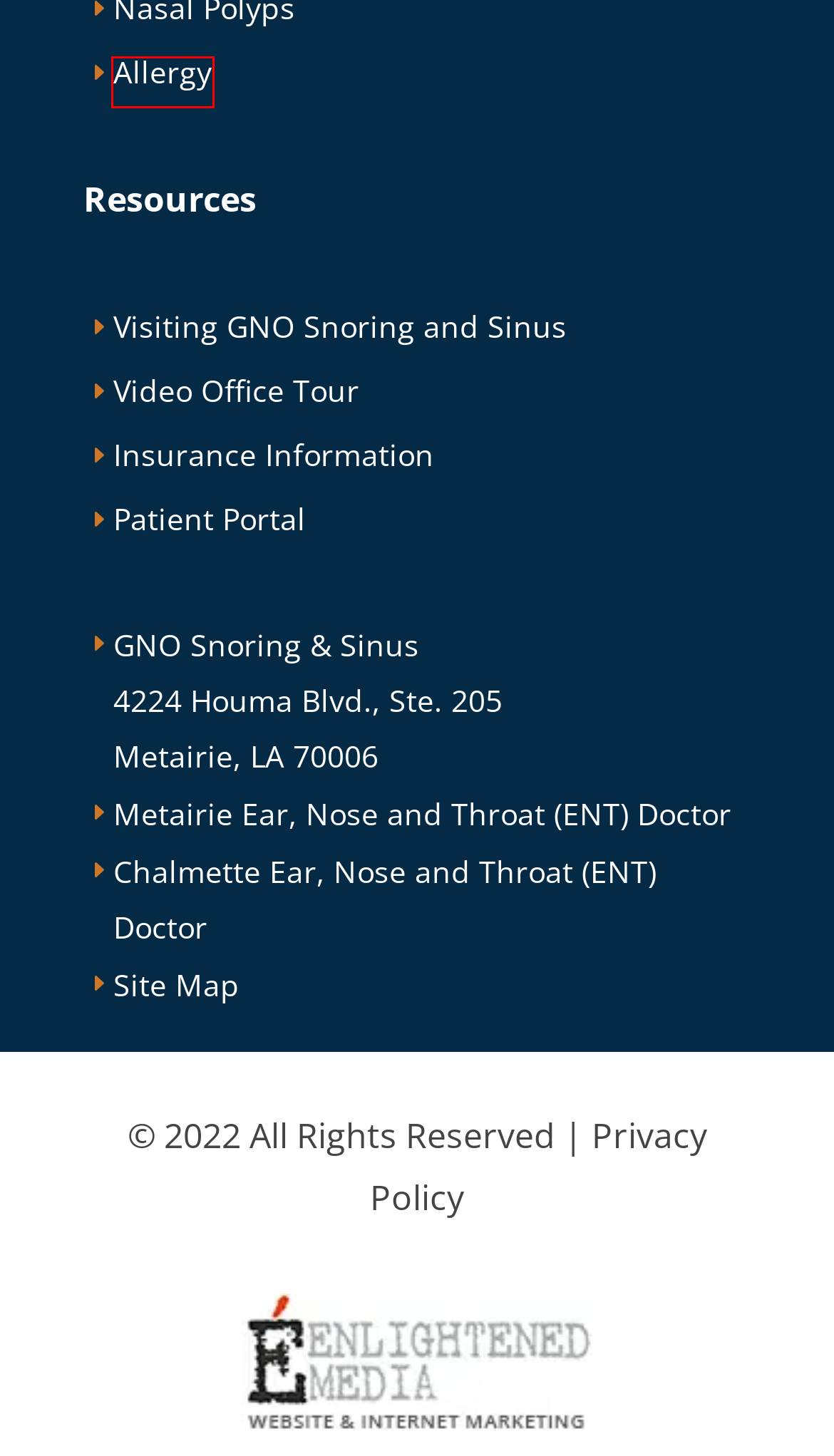With the provided screenshot showing a webpage and a red bounding box, determine which webpage description best fits the new page that appears after clicking the element inside the red box. Here are the options:
A. Insurance Information | GNO Snoring & Sinus
B. Metairie ENT Doctors | GNO Snoring & Sinus
C. Snoring Treatment | Greater New Orleans Area + Metairie, LA | GNO Snoring & Sinus
D. Nasal Polyp Treatment | Greater New Orleans Area + Metairie, LA | GNO Snoring & Sinus
E. Sinusitis | Greater New Orleans Area + Metairie, LA | GNO Snoring & Sinus
F. Video Tour | GNO Snoring & Sinus
G. Site Map | GNO Snoring & Sinus
H. Allergy Treatment | Greater New Orleans Area + Metairie, LA | GNO Snoring & Sinus

H